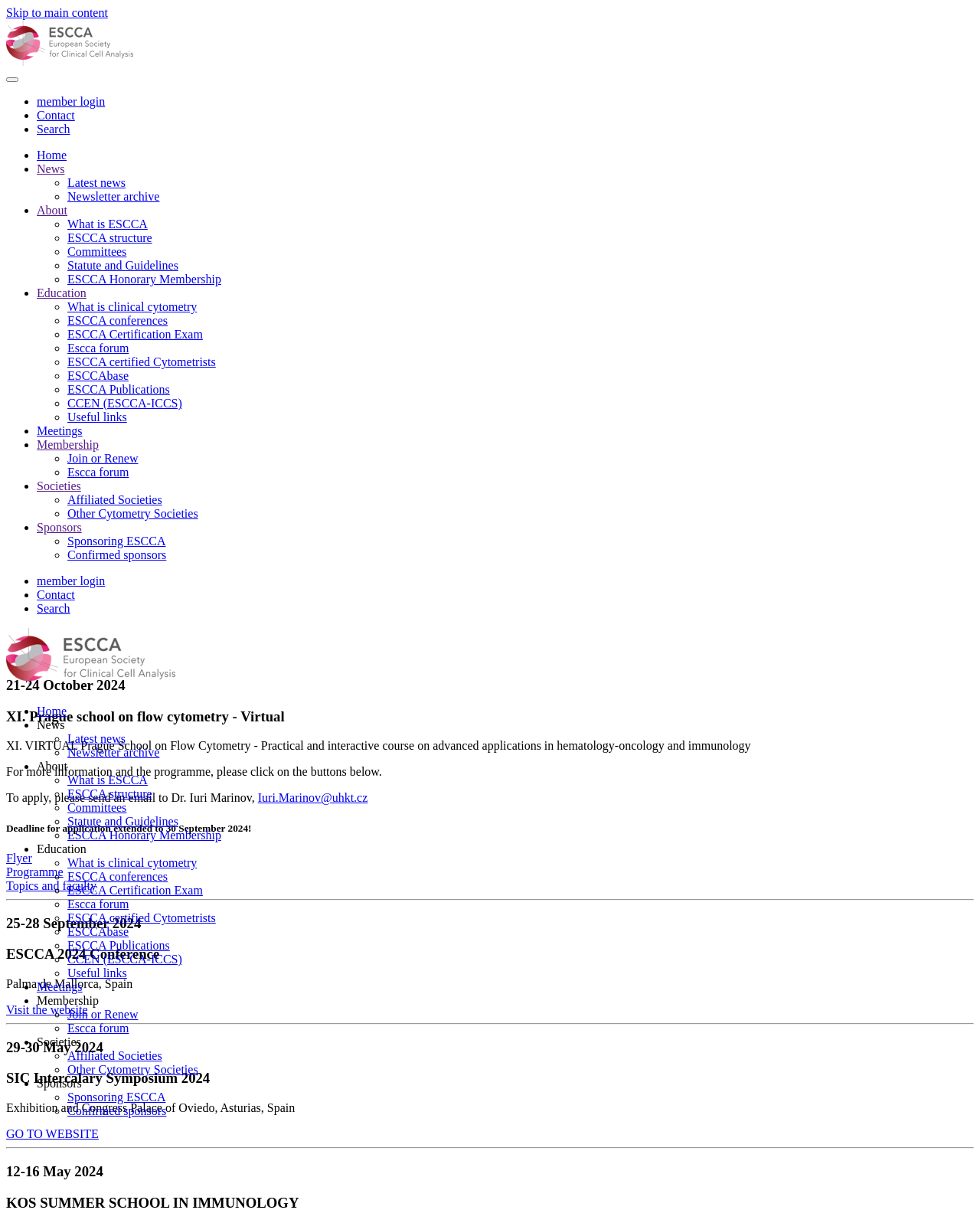What is the purpose of the 'Search' link?
Please provide a comprehensive answer based on the contents of the image.

The 'Search' link is a common feature on websites that allows users to search for specific content within the website. By clicking on this link, users can enter keywords or phrases to find relevant information on the website.